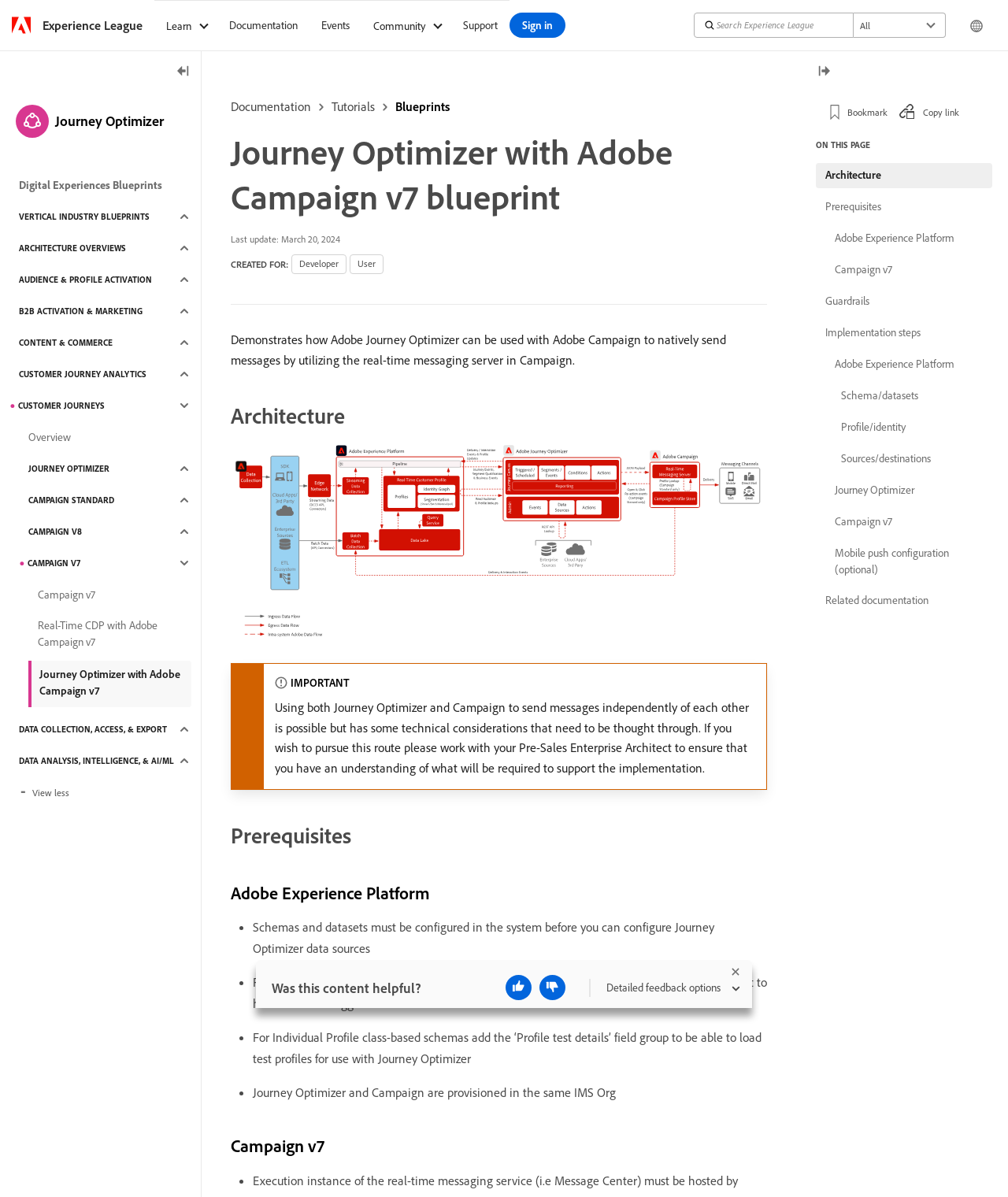Locate the bounding box coordinates of the clickable part needed for the task: "Search for something".

[0.695, 0.011, 0.713, 0.032]